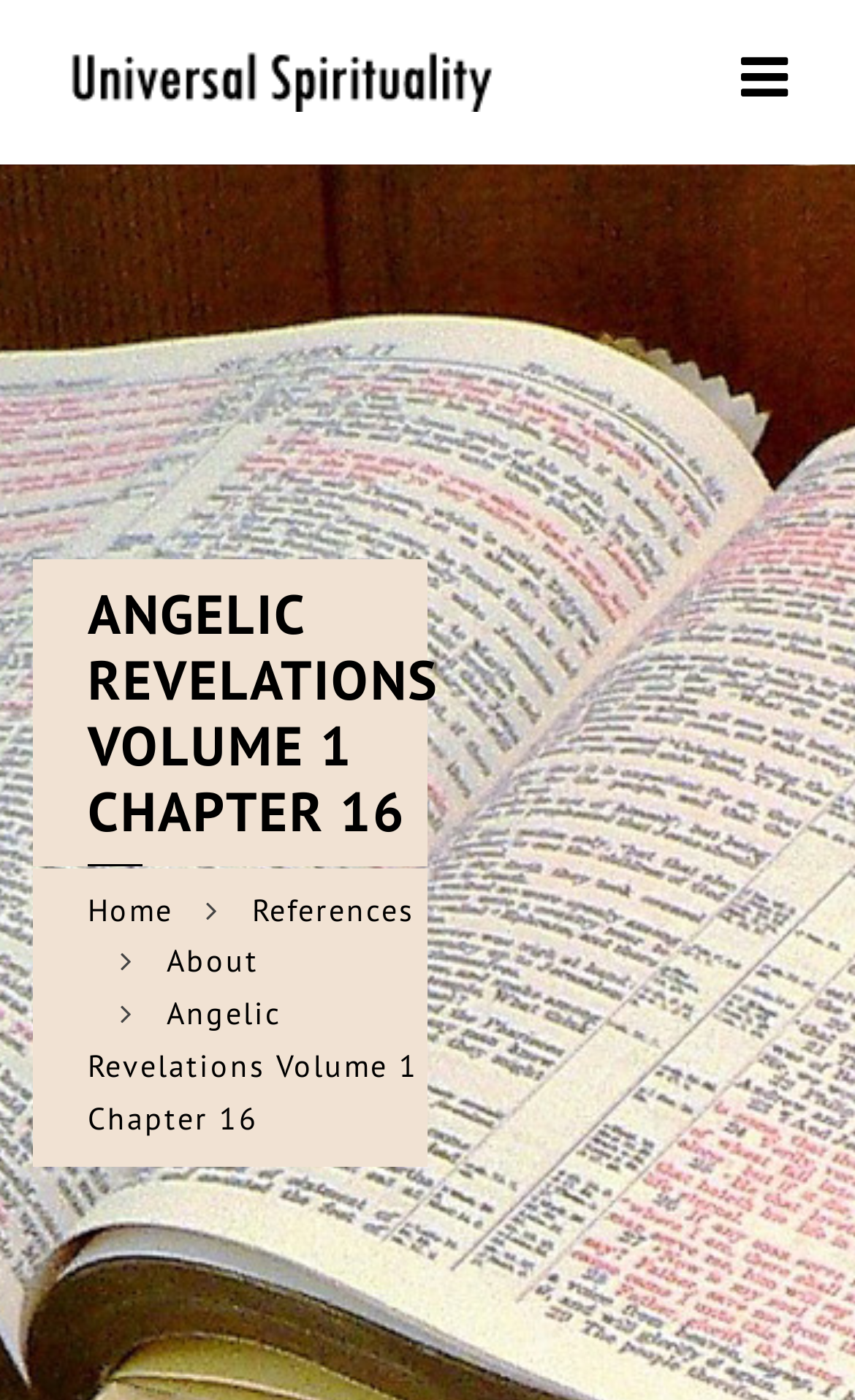How many links are present on the webpage?
Look at the image and answer with only one word or phrase.

4